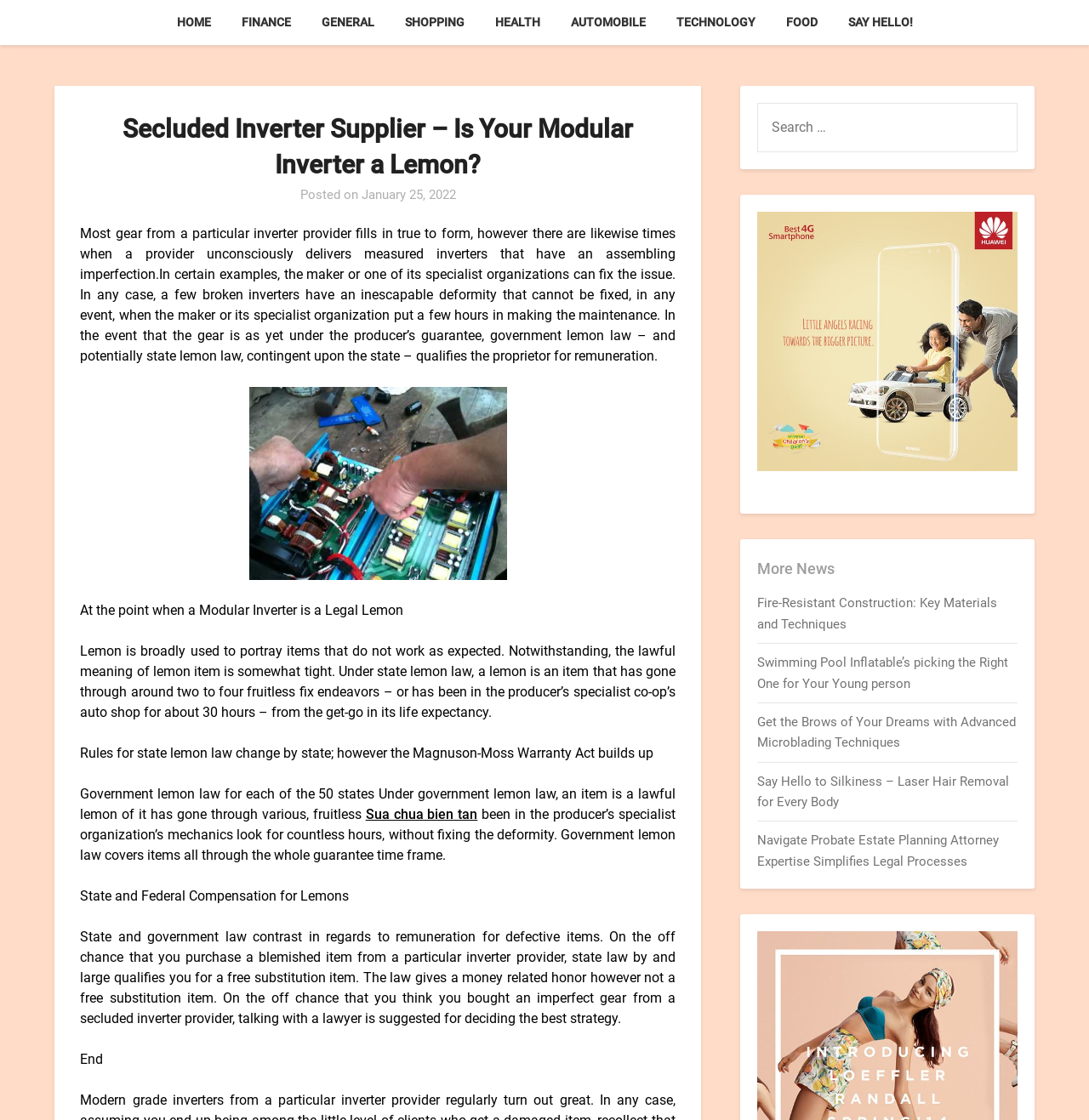Bounding box coordinates should be provided in the format (top-left x, top-left y, bottom-right x, bottom-right y) with all values between 0 and 1. Identify the bounding box for this UI element: nodejs

None